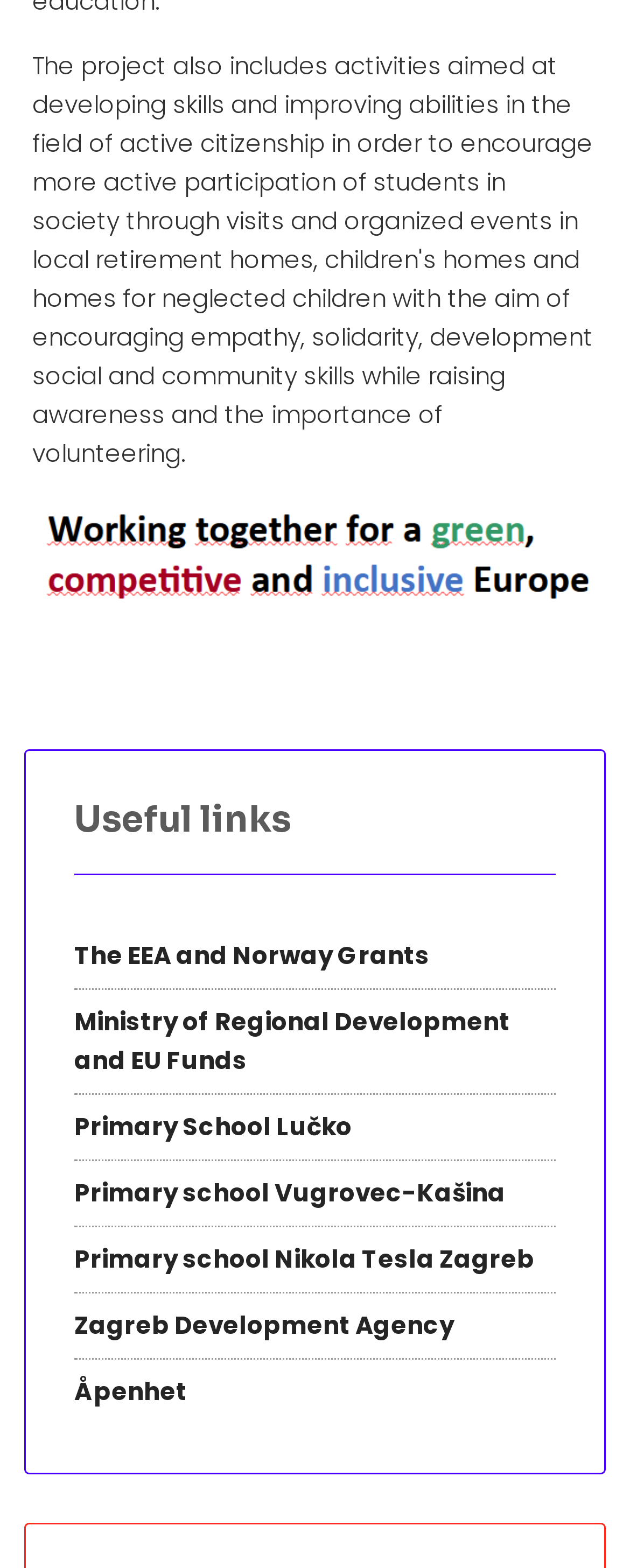Utilize the details in the image to give a detailed response to the question: What is the last link under 'Useful links'?

I looked at the links under the 'Useful links' heading and found that the last link is 'Åpenhet'.